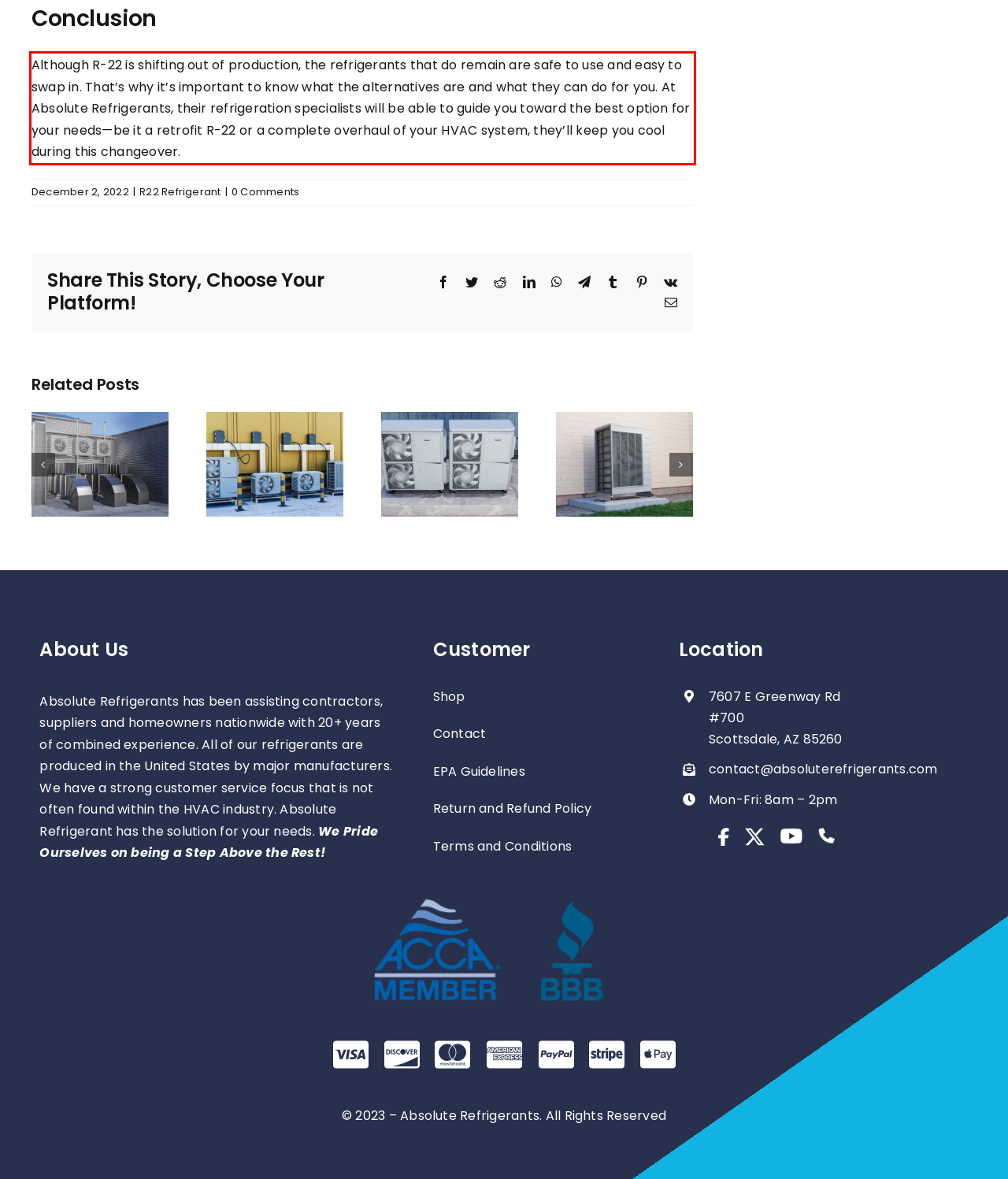Please identify the text within the red rectangular bounding box in the provided webpage screenshot.

Although R-22 is shifting out of production, the refrigerants that do remain are safe to use and easy to swap in. That’s why it’s important to know what the alternatives are and what they can do for you. At Absolute Refrigerants, their refrigeration specialists will be able to guide you toward the best option for your needs—be it a retrofit R-22 or a complete overhaul of your HVAC system, they’ll keep you cool during this changeover.